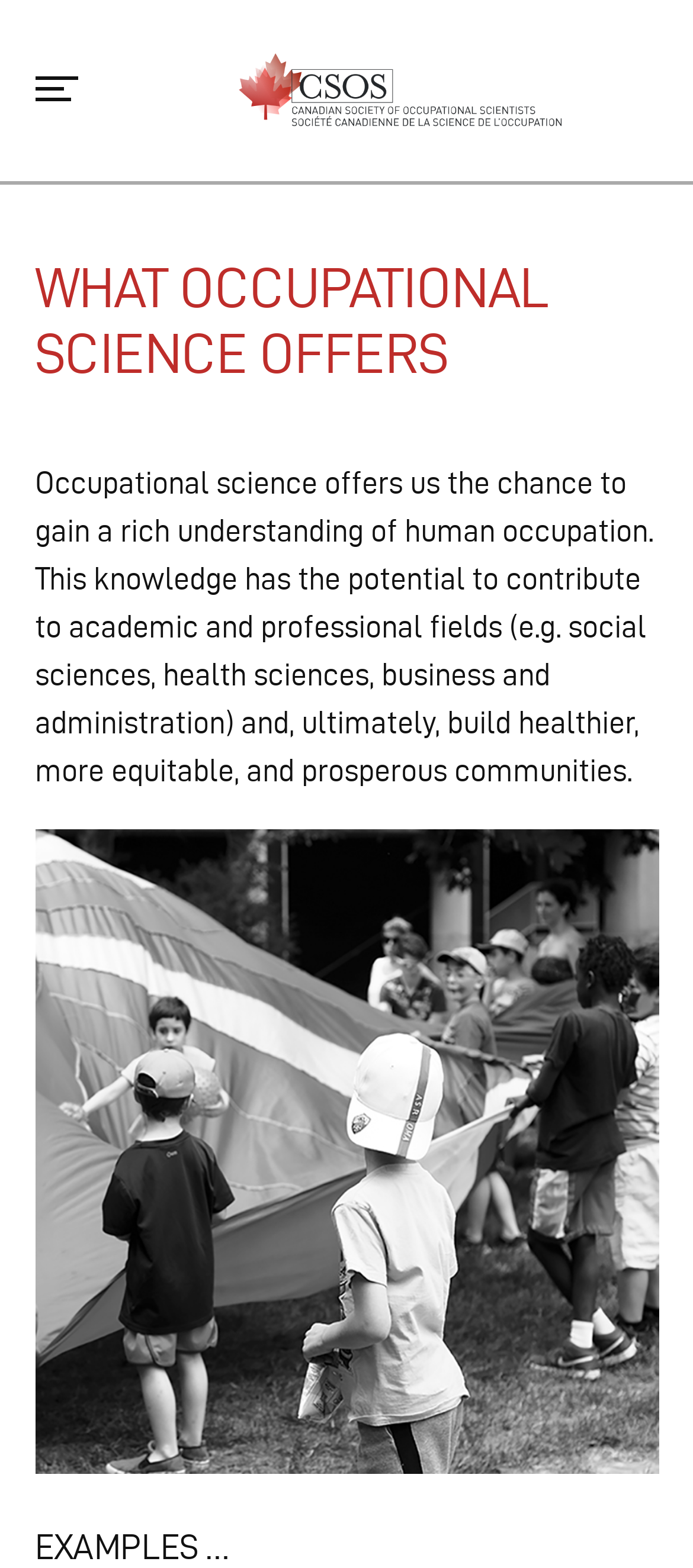What comes after 'WHAT OCCUPATIONAL SCIENCE OFFERS' on the webpage? Look at the image and give a one-word or short phrase answer.

a blockquote